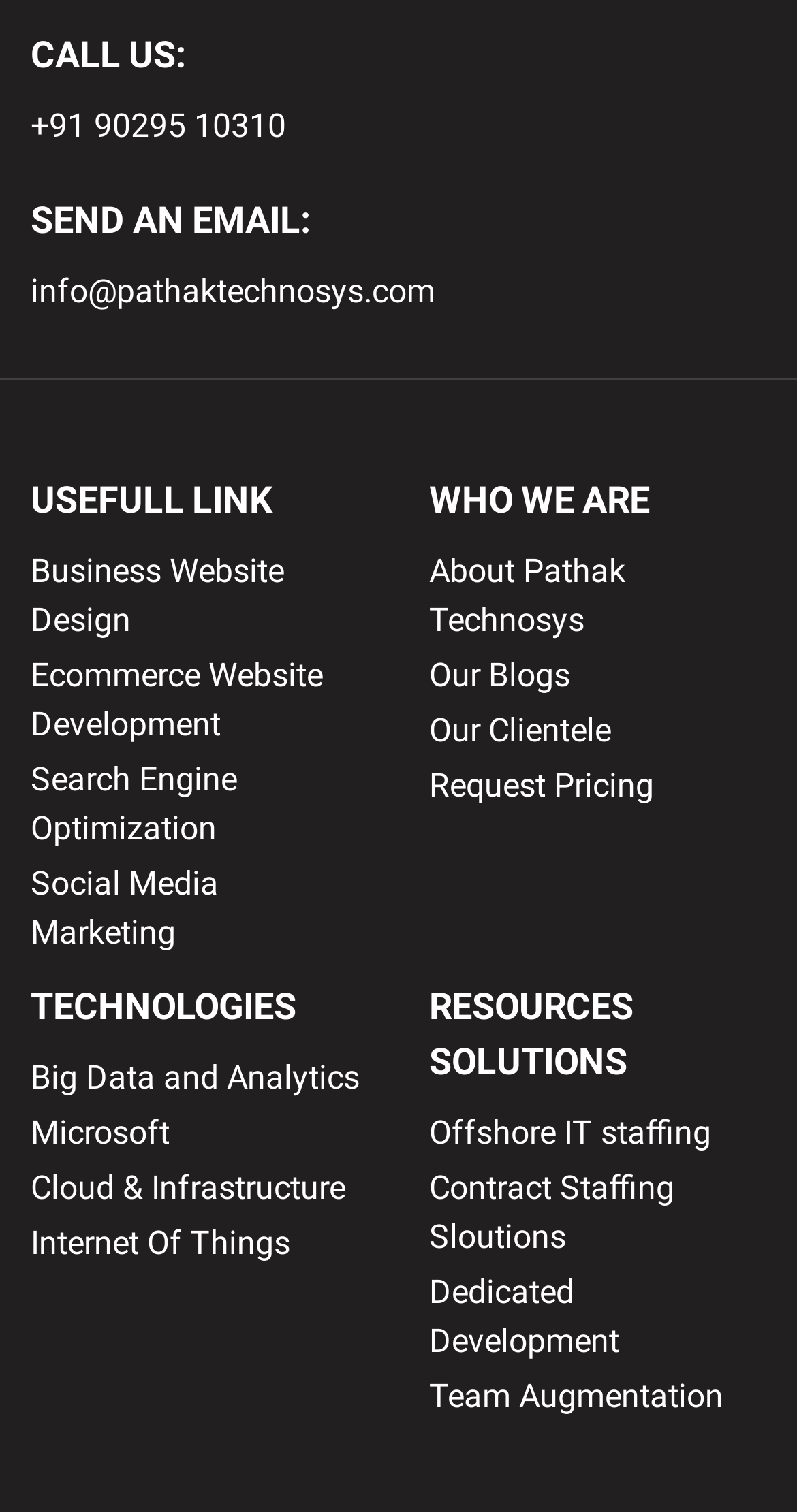Find the bounding box coordinates of the element to click in order to complete this instruction: "Explore Big Data and Analytics". The bounding box coordinates must be four float numbers between 0 and 1, denoted as [left, top, right, bottom].

[0.038, 0.696, 0.462, 0.729]